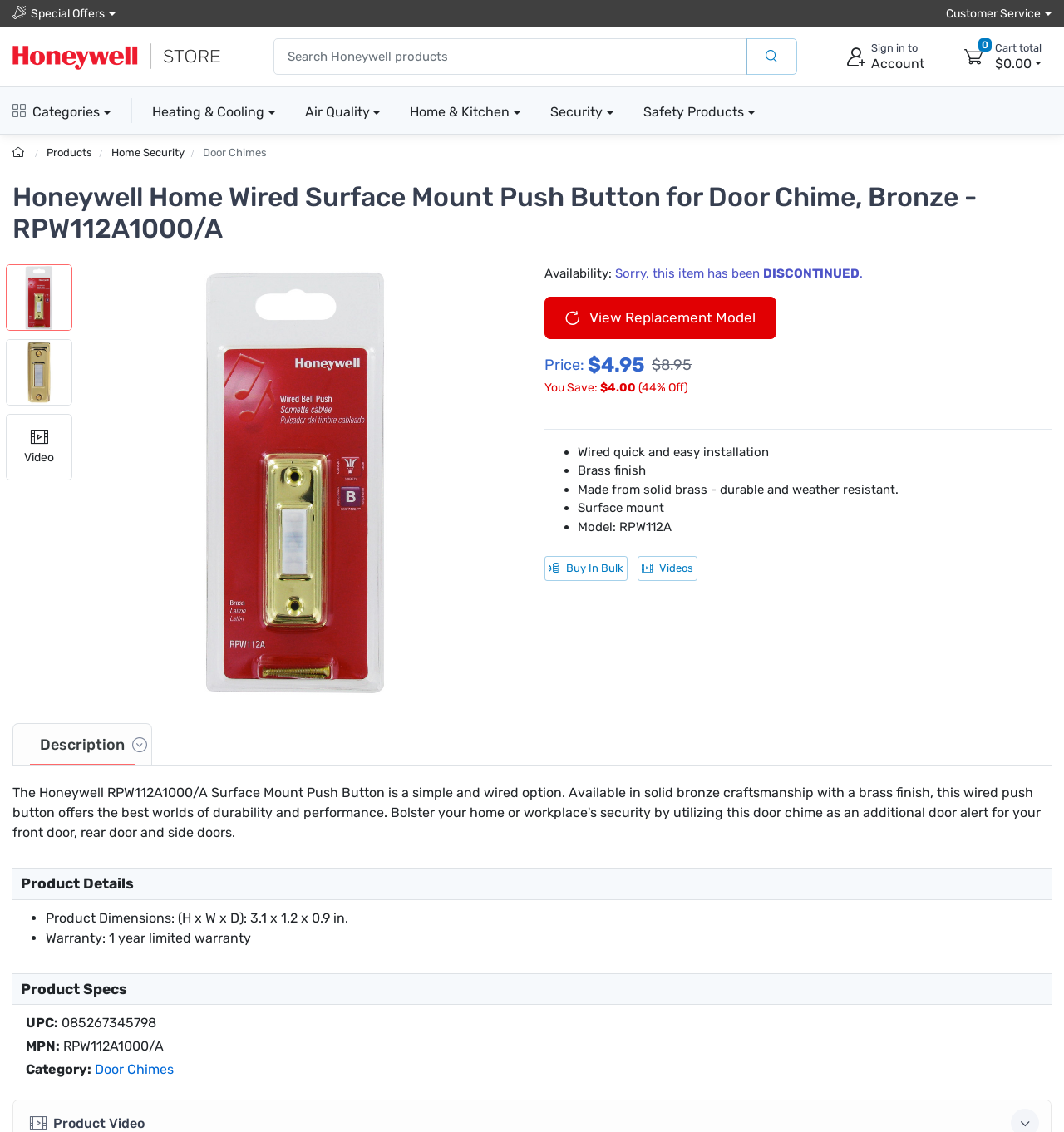Please determine the bounding box coordinates, formatted as (top-left x, top-left y, bottom-right x, bottom-right y), with all values as floating point numbers between 0 and 1. Identify the bounding box of the region described as: View Replacement Model

[0.512, 0.262, 0.73, 0.3]